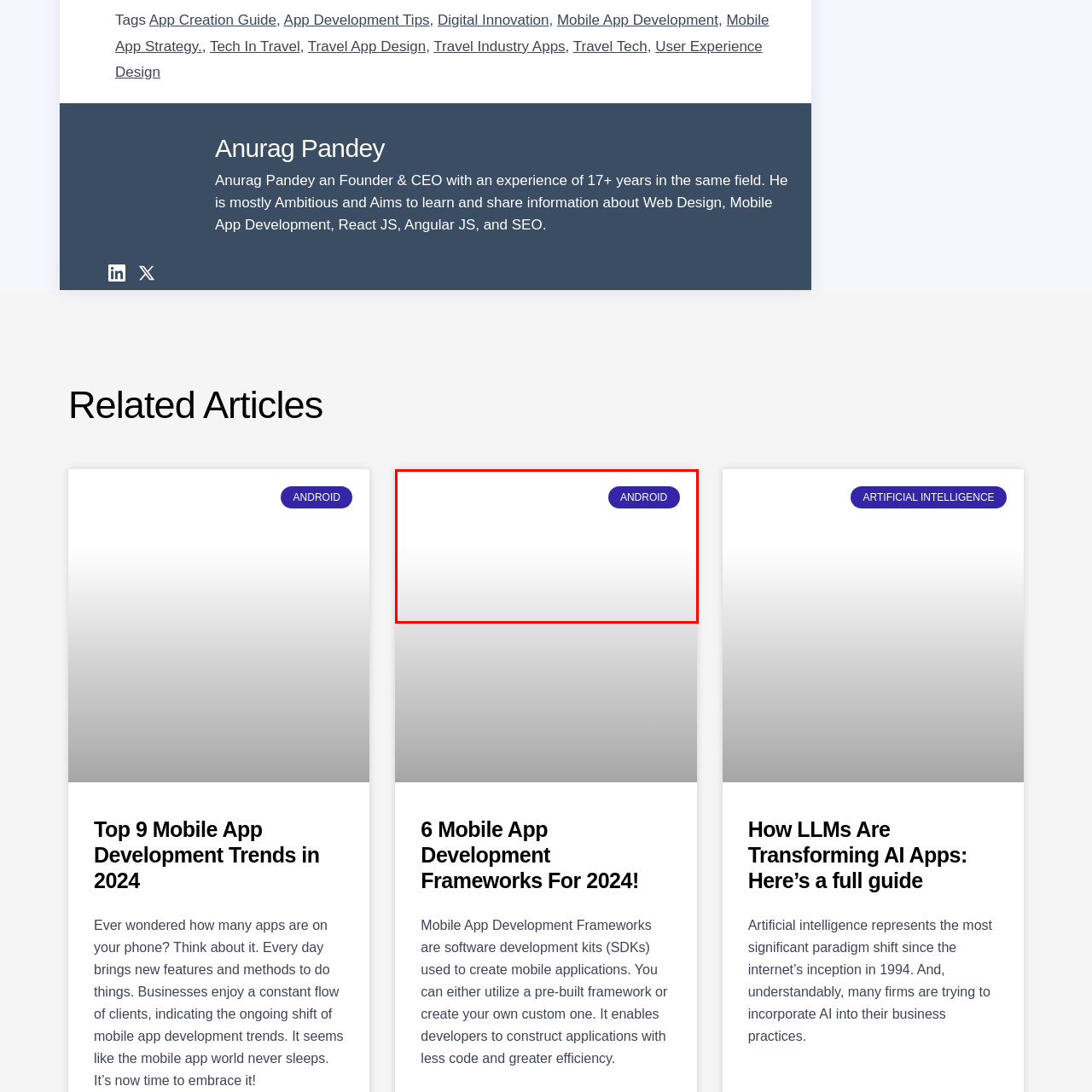Where is the 'ANDROID' button positioned?
Analyze the image segment within the red bounding box and respond to the question using a single word or brief phrase.

top right corner